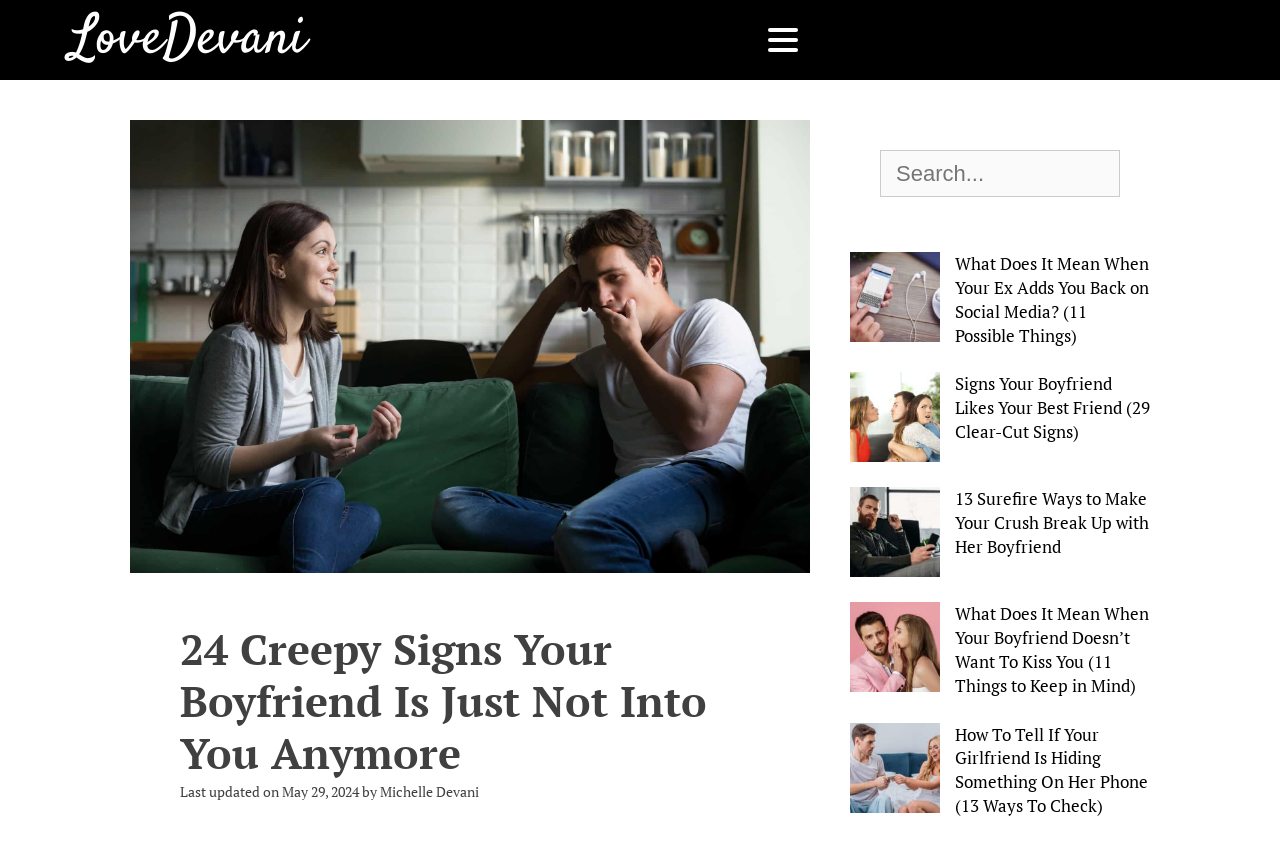What is the vertical position of the textbox relative to the main heading?
Please use the image to deliver a detailed and complete answer.

I compared the y1 and y2 coordinates of the textbox and the main heading elements and found that the textbox has smaller y1 and y2 values, which means it is located above the main heading.